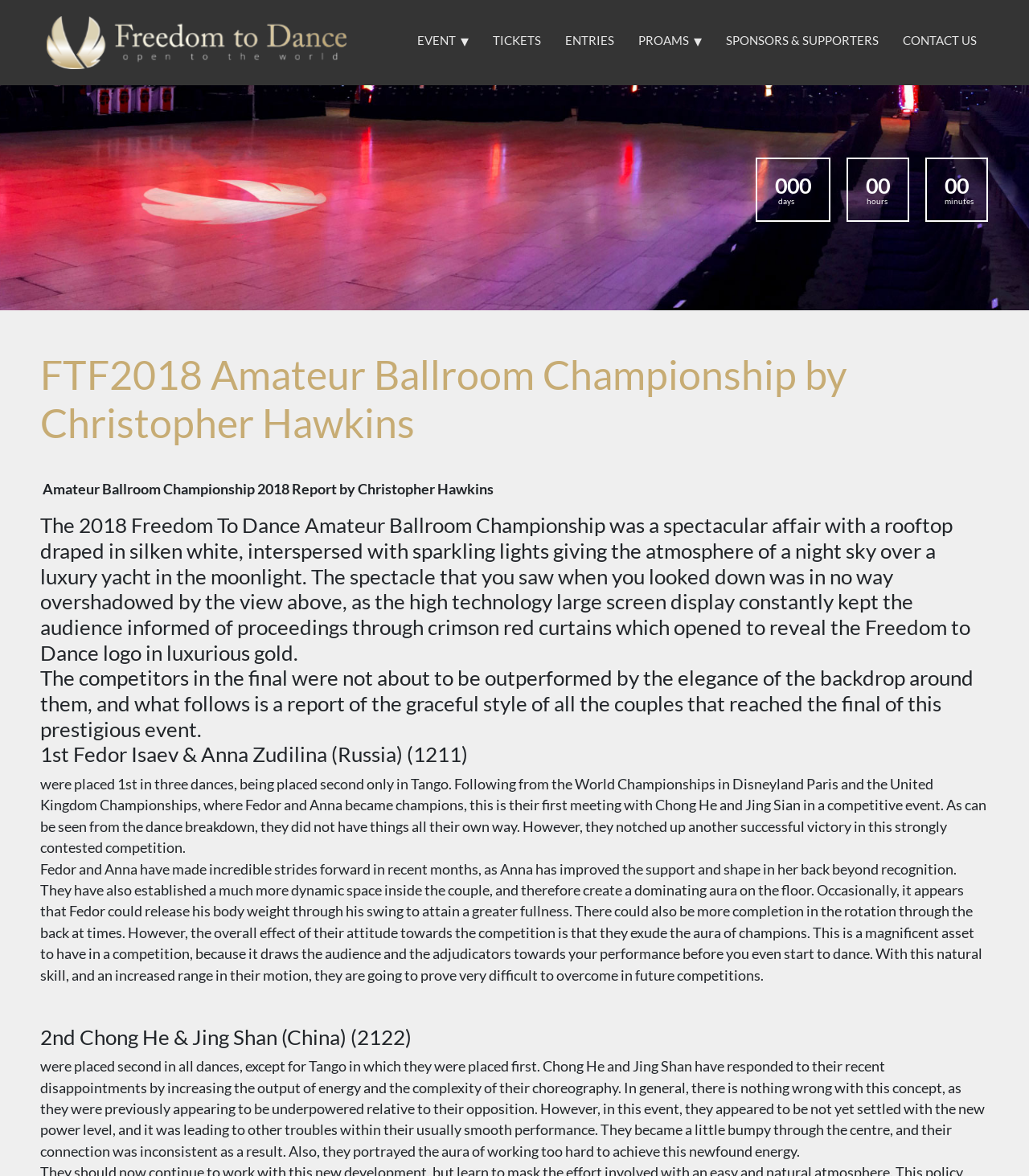Reply to the question with a brief word or phrase: How many menu items are in the navigation bar?

6